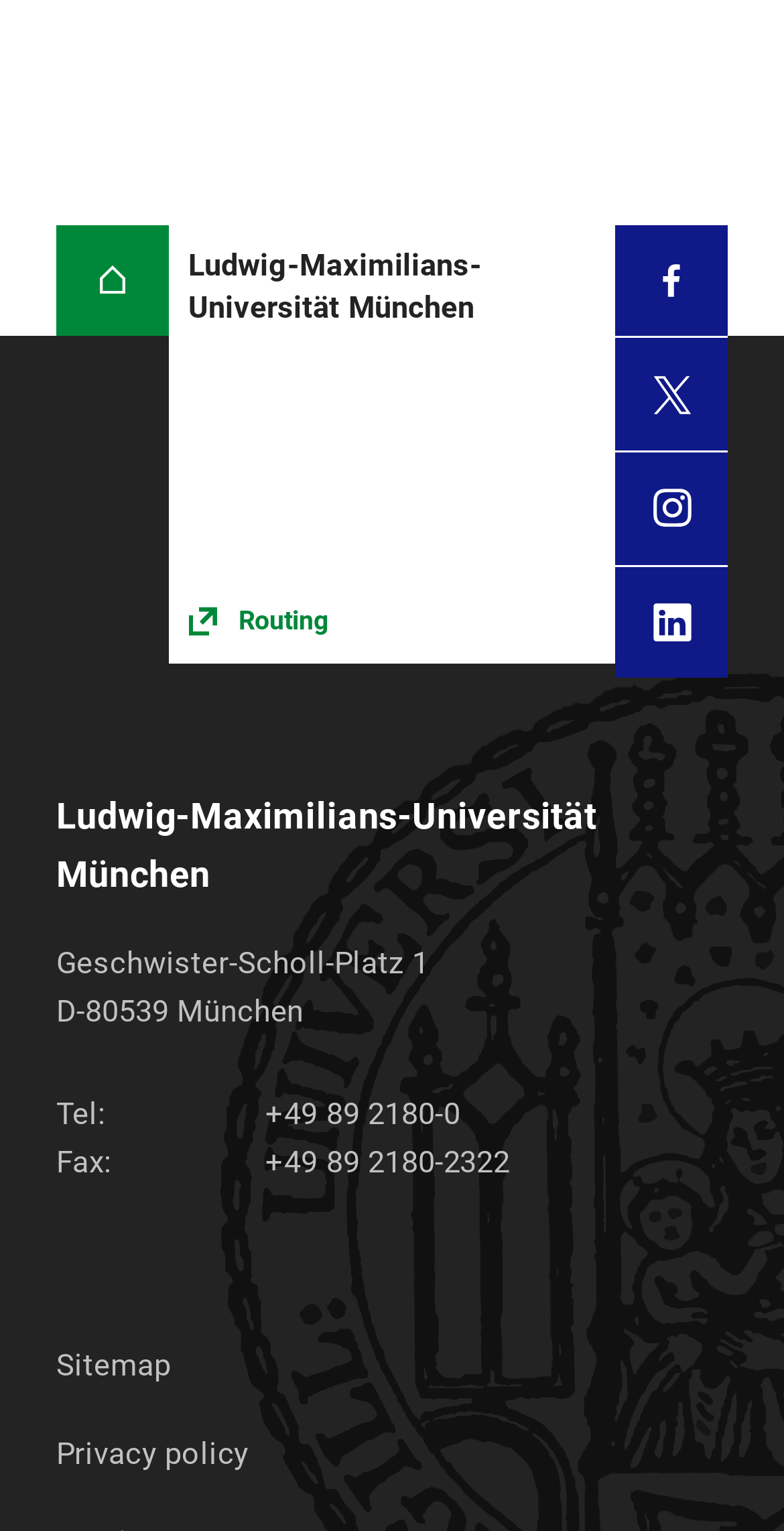Show the bounding box coordinates of the region that should be clicked to follow the instruction: "visit Facebook page."

[0.786, 0.146, 0.928, 0.22]